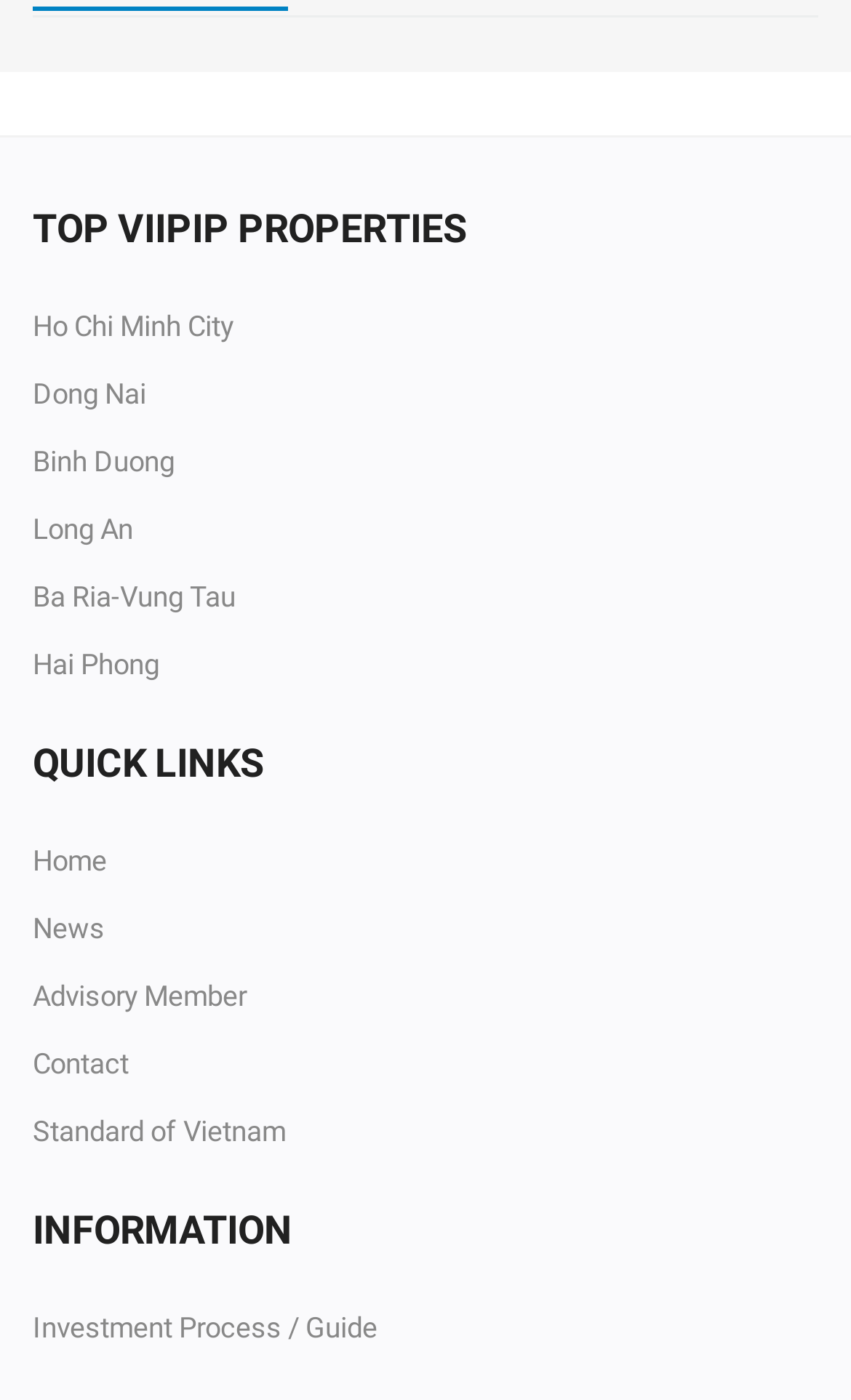What is the last information link?
Offer a detailed and full explanation in response to the question.

The information links are listed under the heading 'INFORMATION' and the last link is 'Investment Process / Guide'.